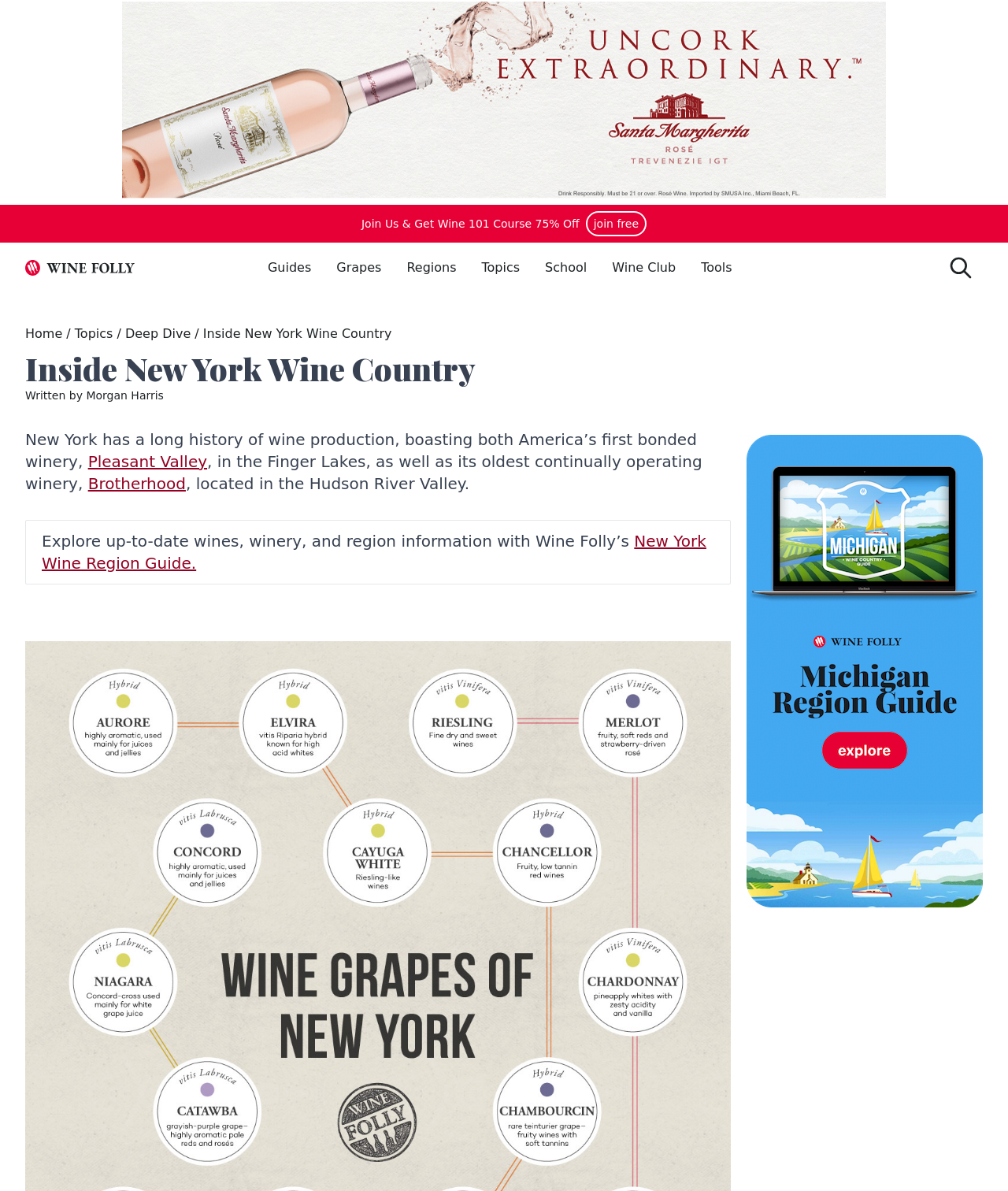Pinpoint the bounding box coordinates of the area that must be clicked to complete this instruction: "Click the 'Wine Folly Logo' link".

[0.025, 0.218, 0.134, 0.231]